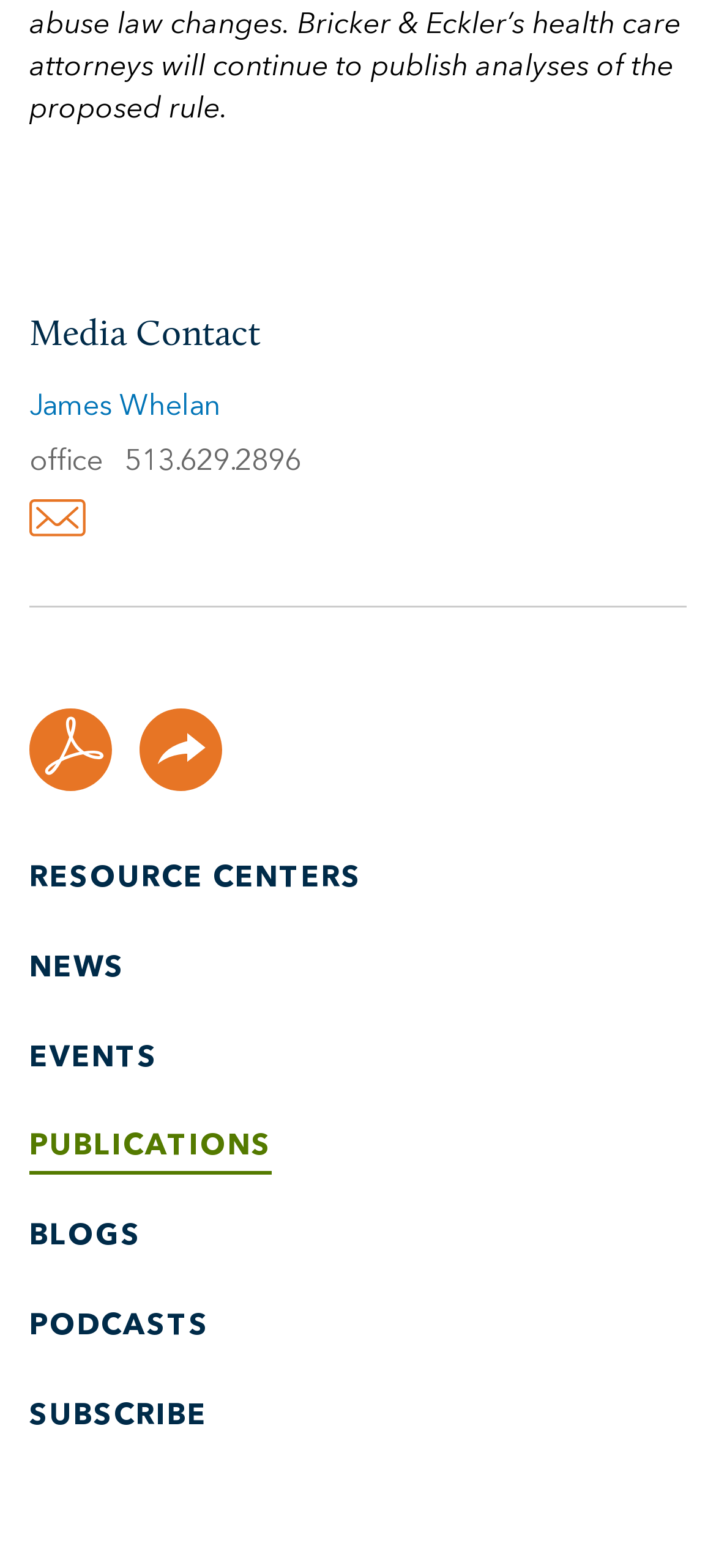Given the element description News, specify the bounding box coordinates of the corresponding UI element in the format (top-left x, top-left y, bottom-right x, bottom-right y). All values must be between 0 and 1.

[0.041, 0.609, 0.174, 0.627]